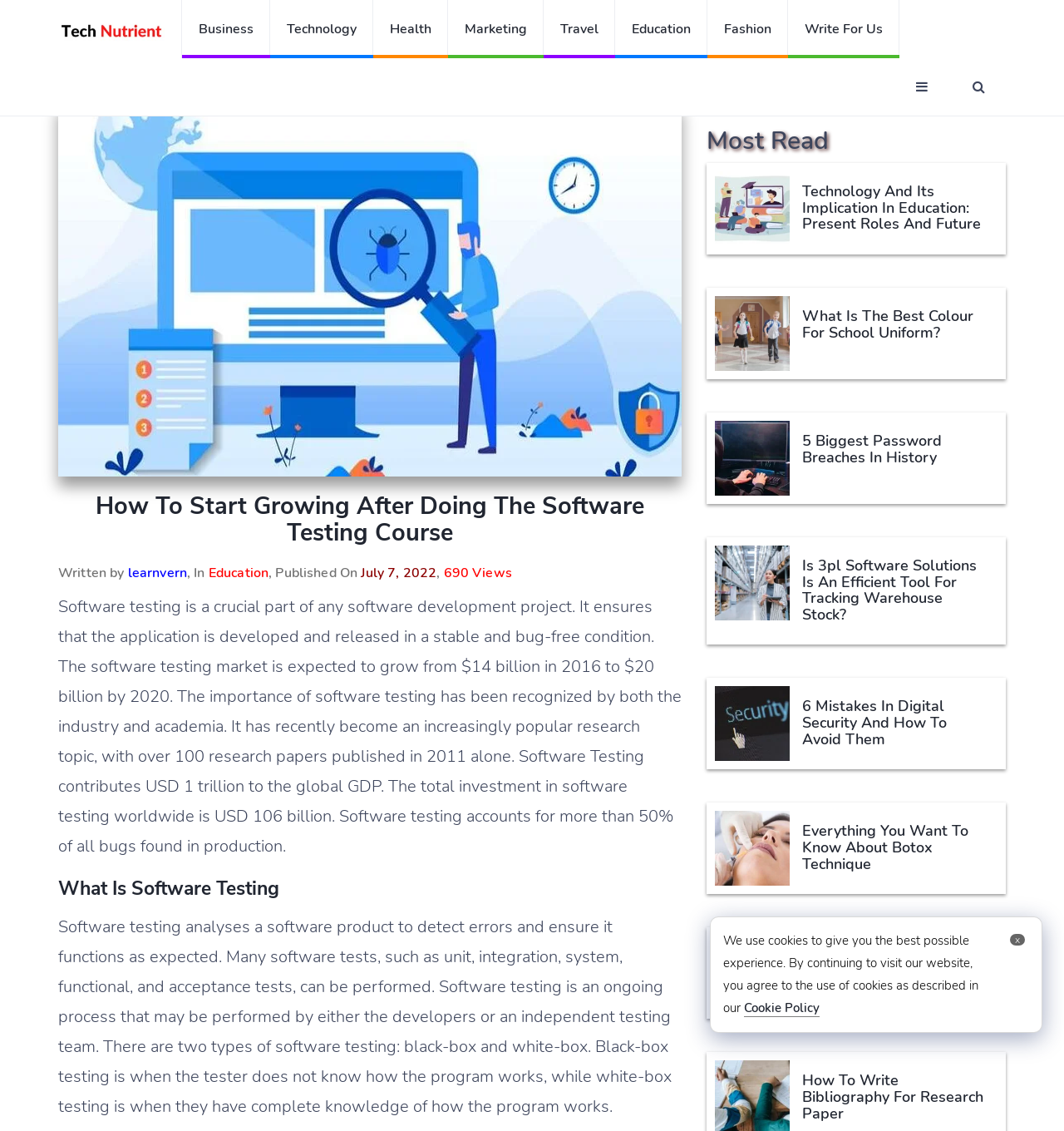What is the topic of the article?
Kindly give a detailed and elaborate answer to the question.

I determined the topic of the article by reading the heading 'How To Start Growing After Doing The Software Testing Course' and the content of the article, which discusses the importance and types of software testing.